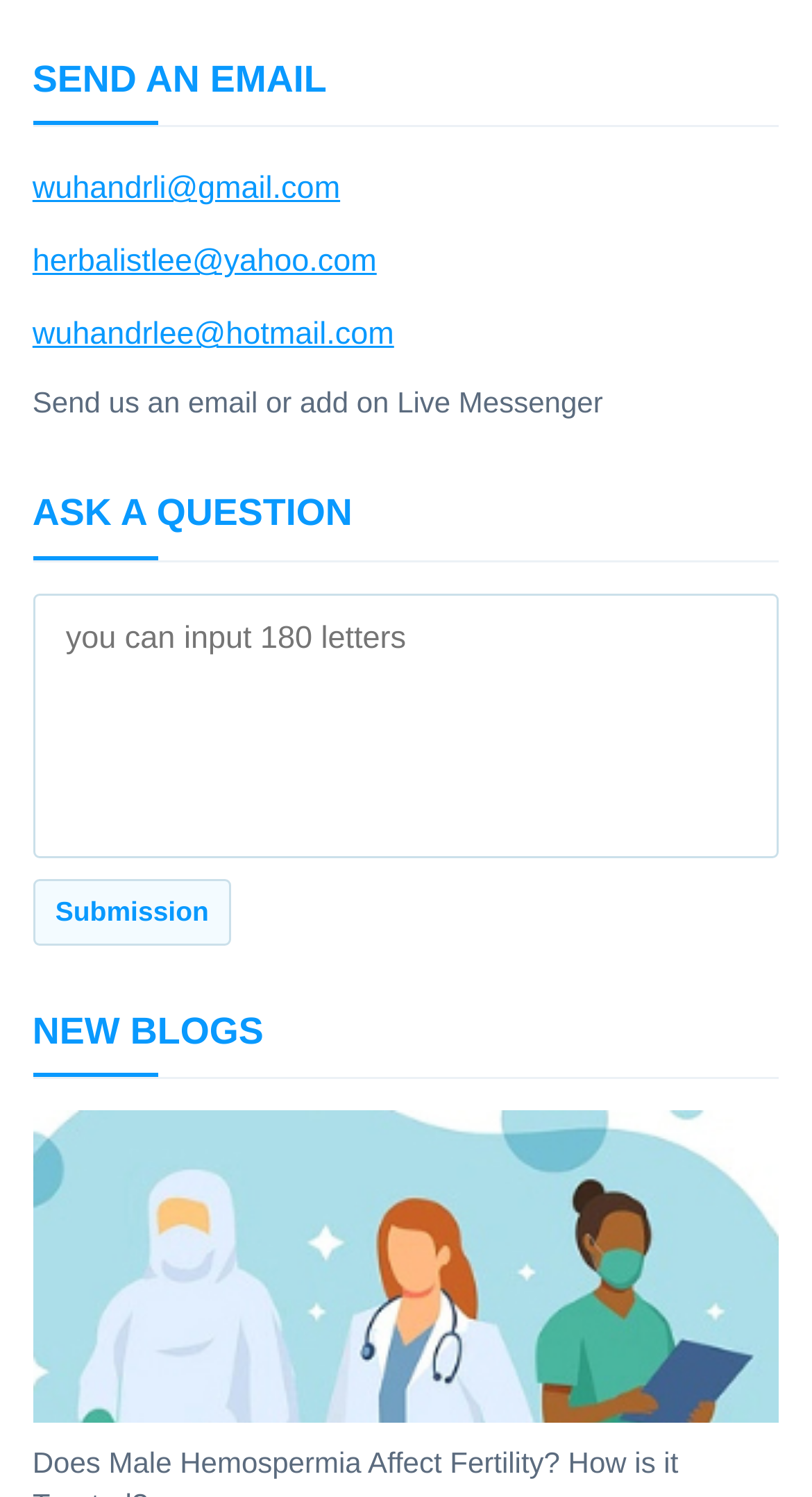How many email addresses are provided?
Please look at the screenshot and answer in one word or a short phrase.

Three